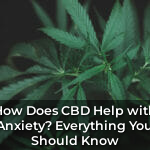What is the implied alternative to traditional pharmaceuticals?
Can you give a detailed and elaborate answer to the question?

The caption suggests that the image and title together emphasize the growing interest in cannabinoid therapies as an alternative to traditional pharmaceuticals for managing anxiety, implying that natural remedies like CBD are being presented as an option.